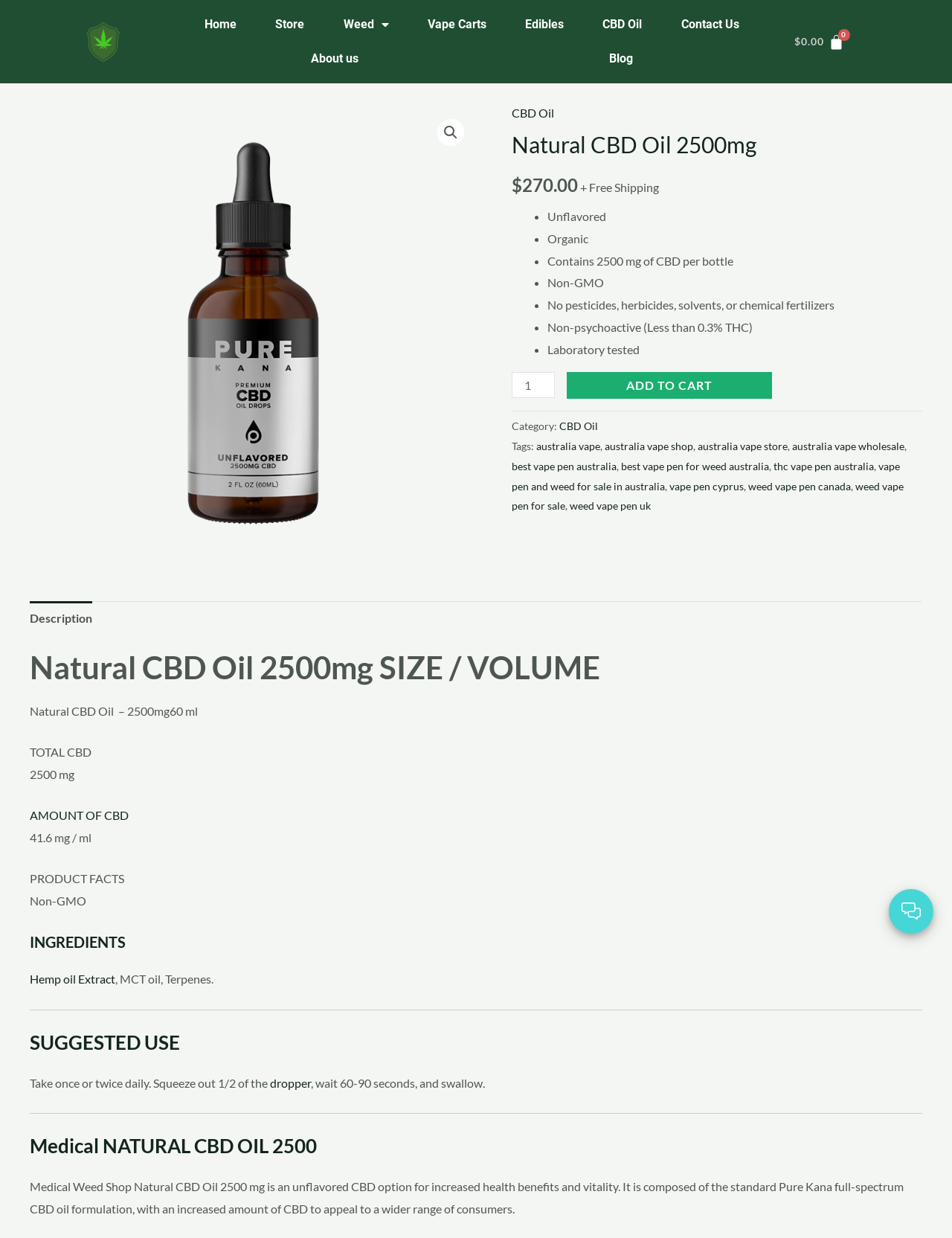Locate the bounding box coordinates of the area you need to click to fulfill this instruction: 'Click the 'Live Chat & Talk' button'. The coordinates must be in the form of four float numbers ranging from 0 to 1: [left, top, right, bottom].

[0.934, 0.718, 0.98, 0.754]